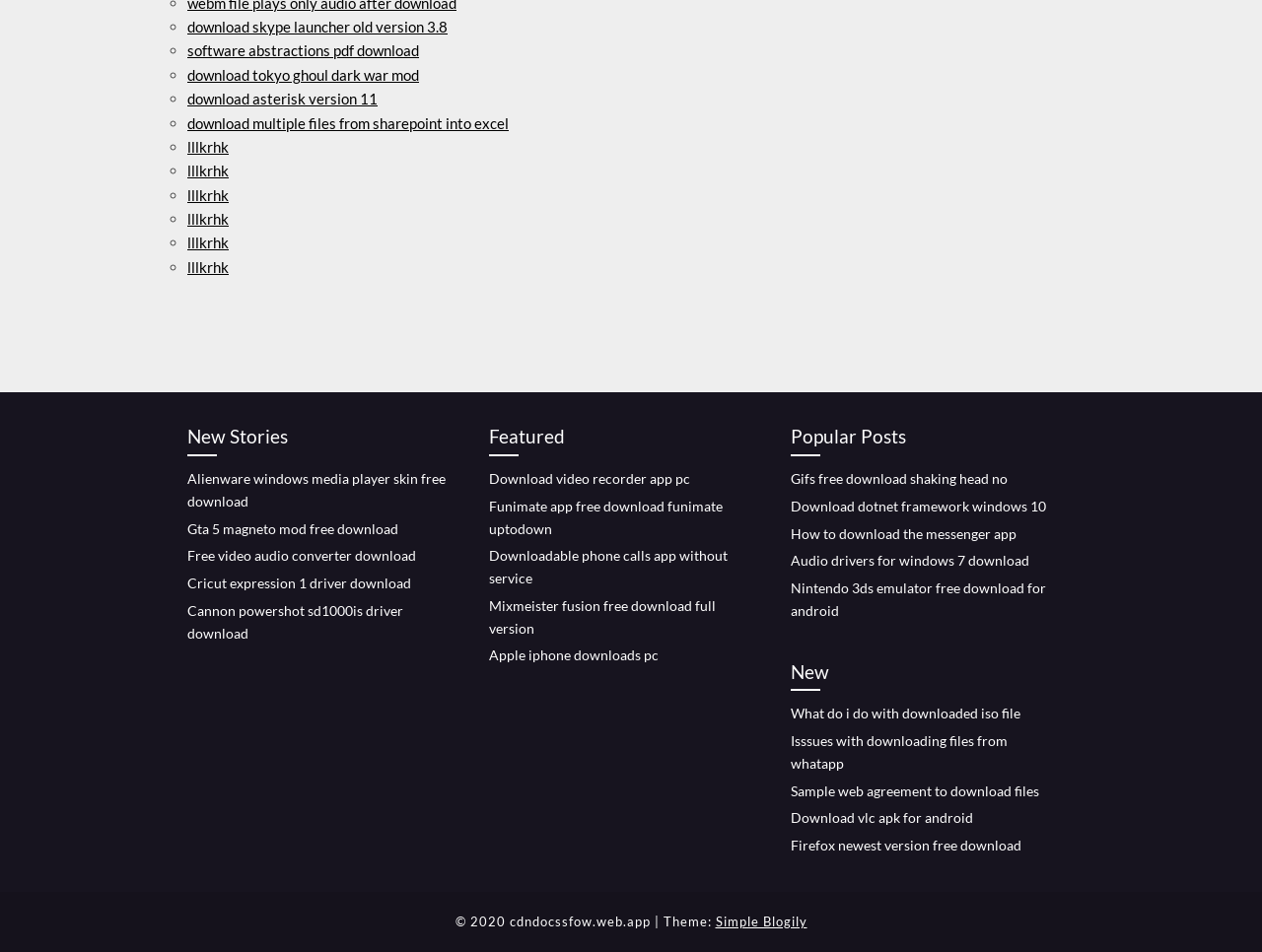Based on the element description: "Comparing US and French Cultures", identify the UI element and provide its bounding box coordinates. Use four float numbers between 0 and 1, [left, top, right, bottom].

None